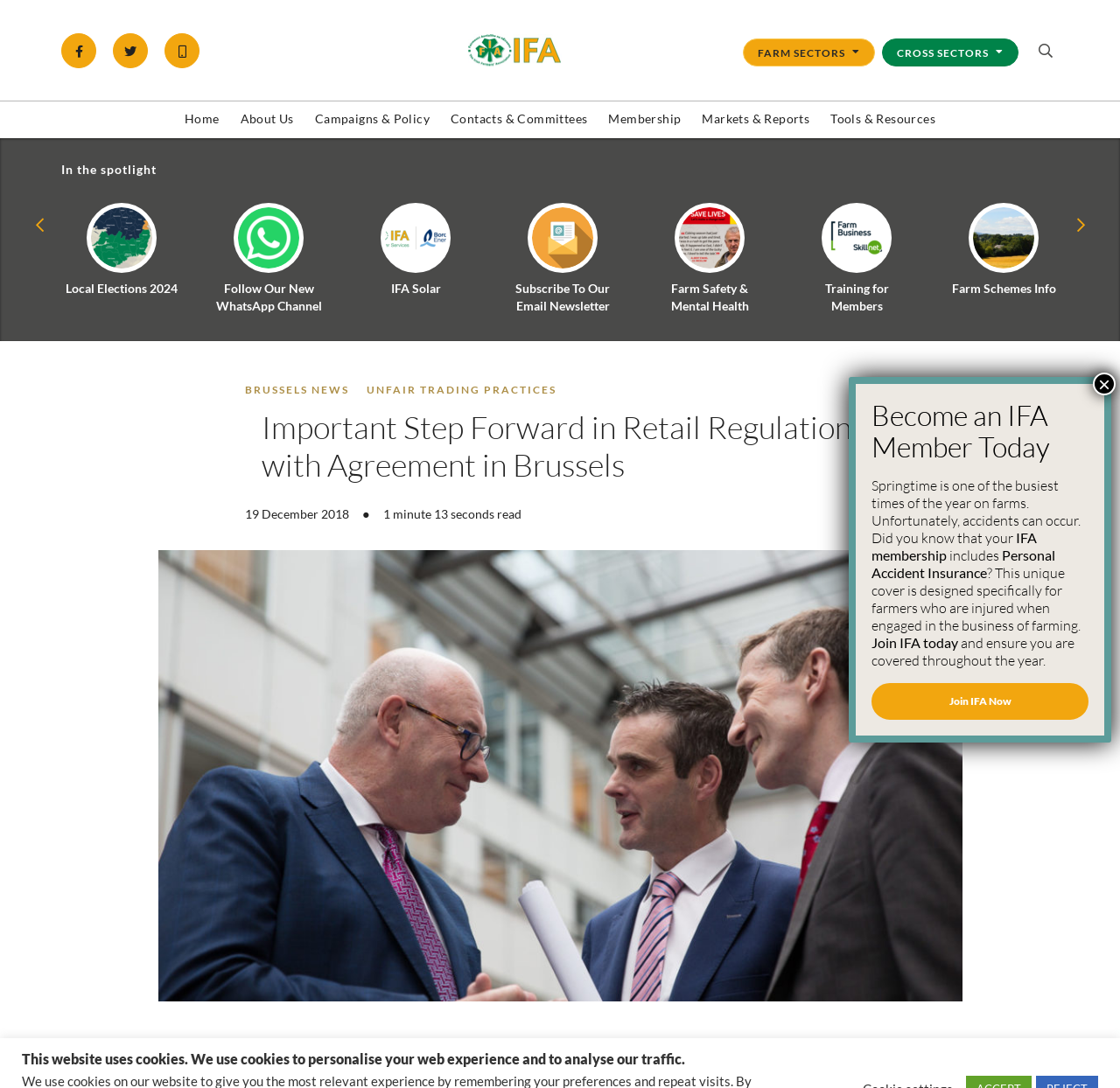What is the logo of the Irish Farmers' Association?
Please use the image to provide a one-word or short phrase answer.

IFI logo